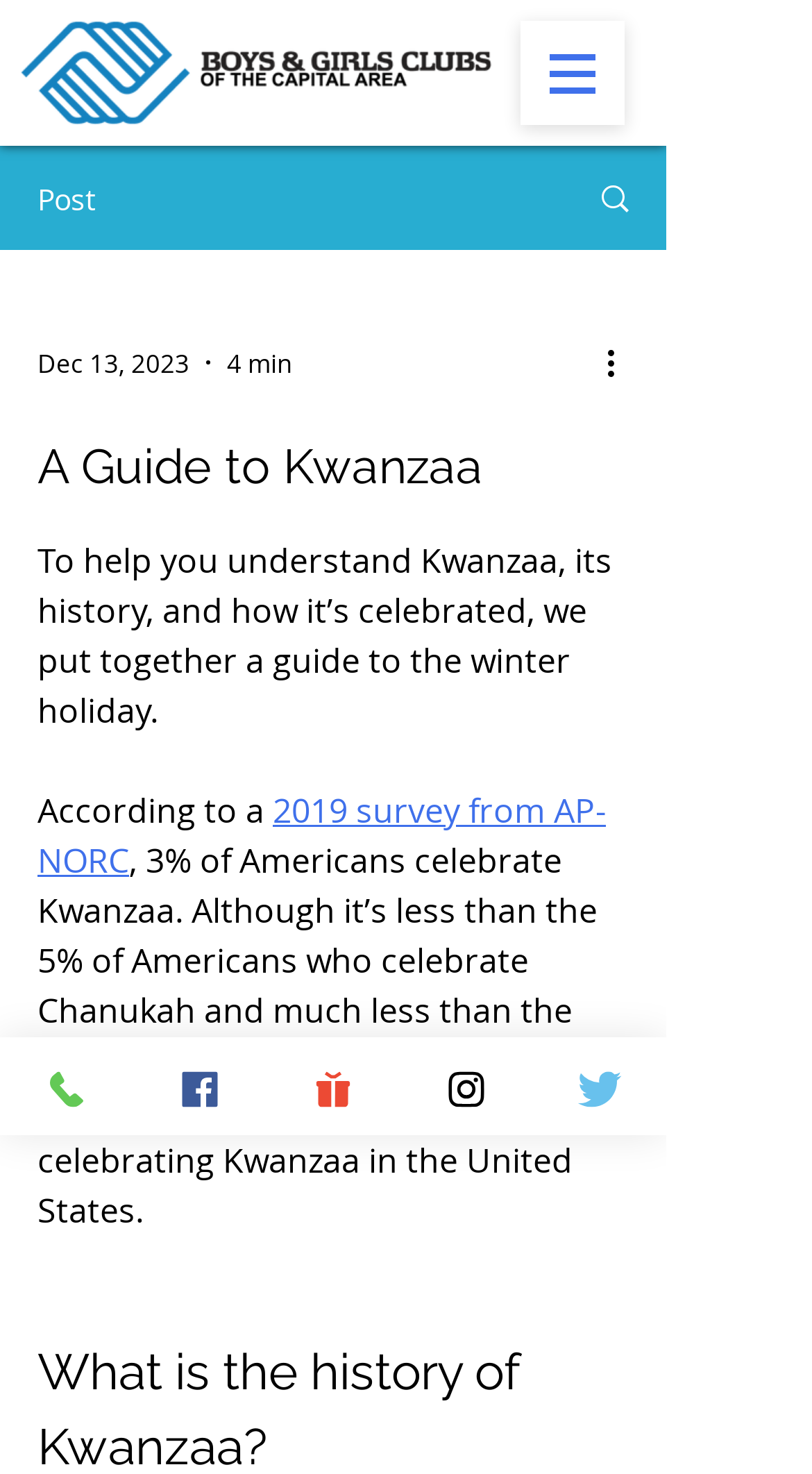Identify the bounding box coordinates for the element you need to click to achieve the following task: "Read more about the post". Provide the bounding box coordinates as four float numbers between 0 and 1, in the form [left, top, right, bottom].

[0.695, 0.1, 0.818, 0.168]